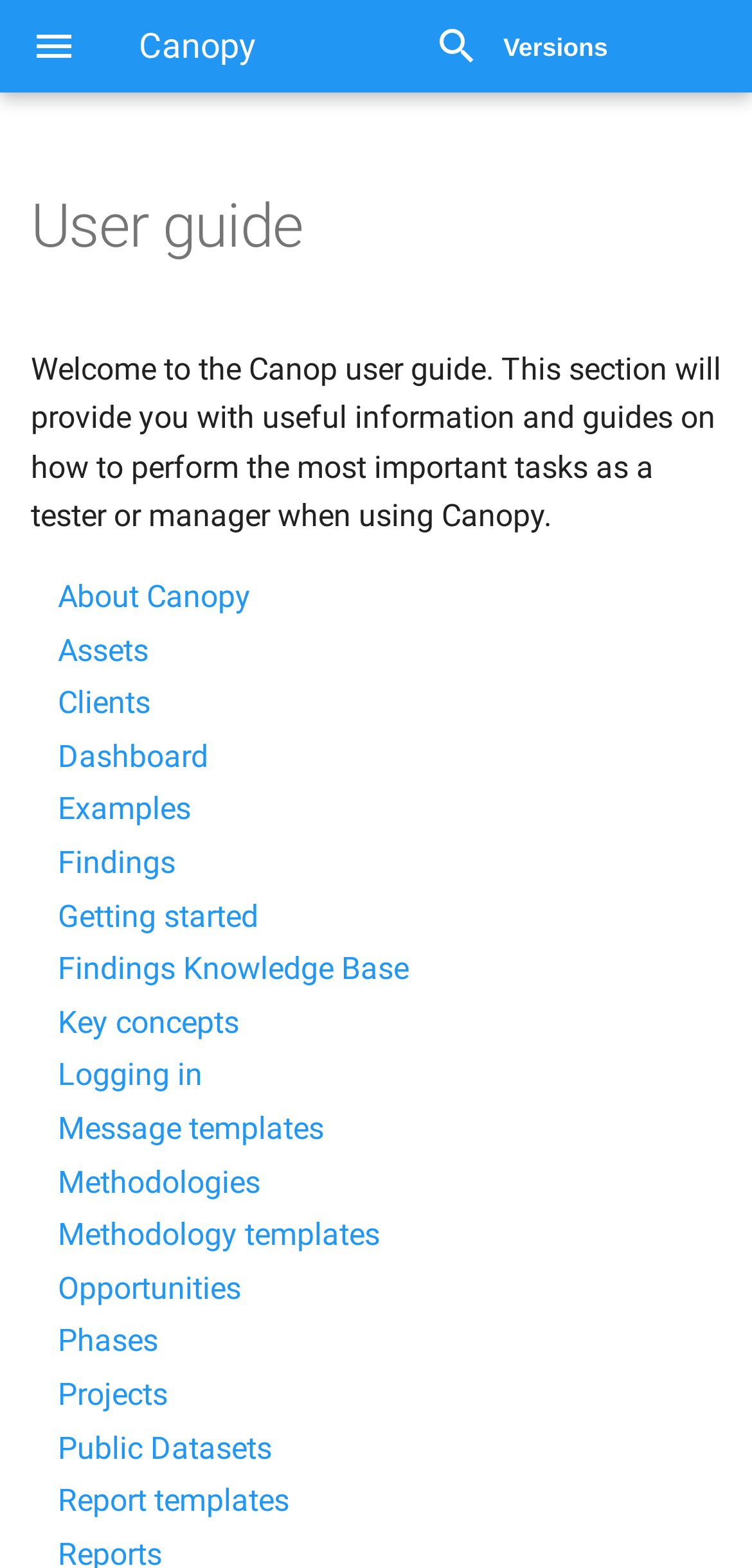Determine the bounding box coordinates of the element that should be clicked to execute the following command: "Visit the Data.gov website".

None